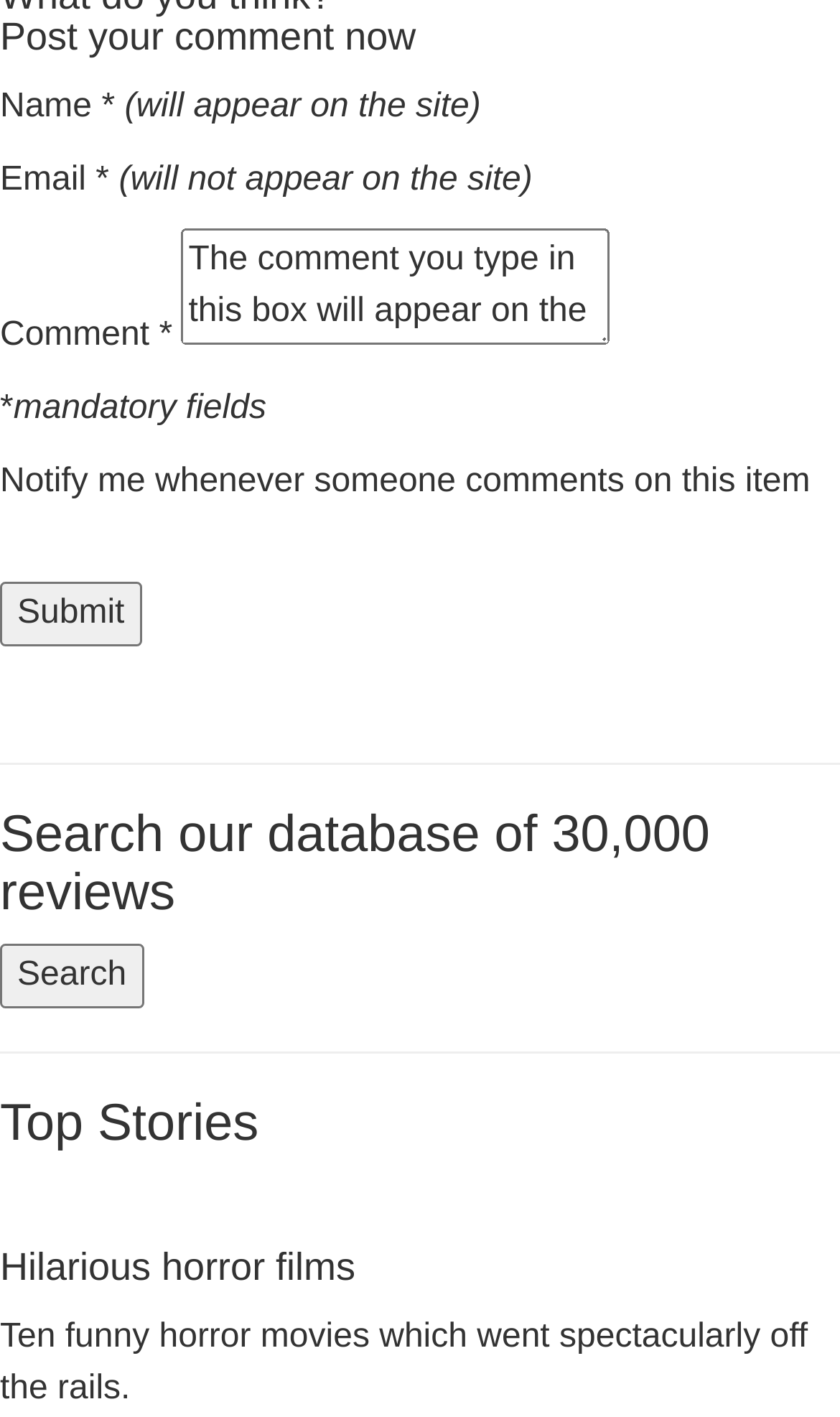Provide a brief response to the question below using one word or phrase:
What is the function of the 'Submit' button?

To submit a comment